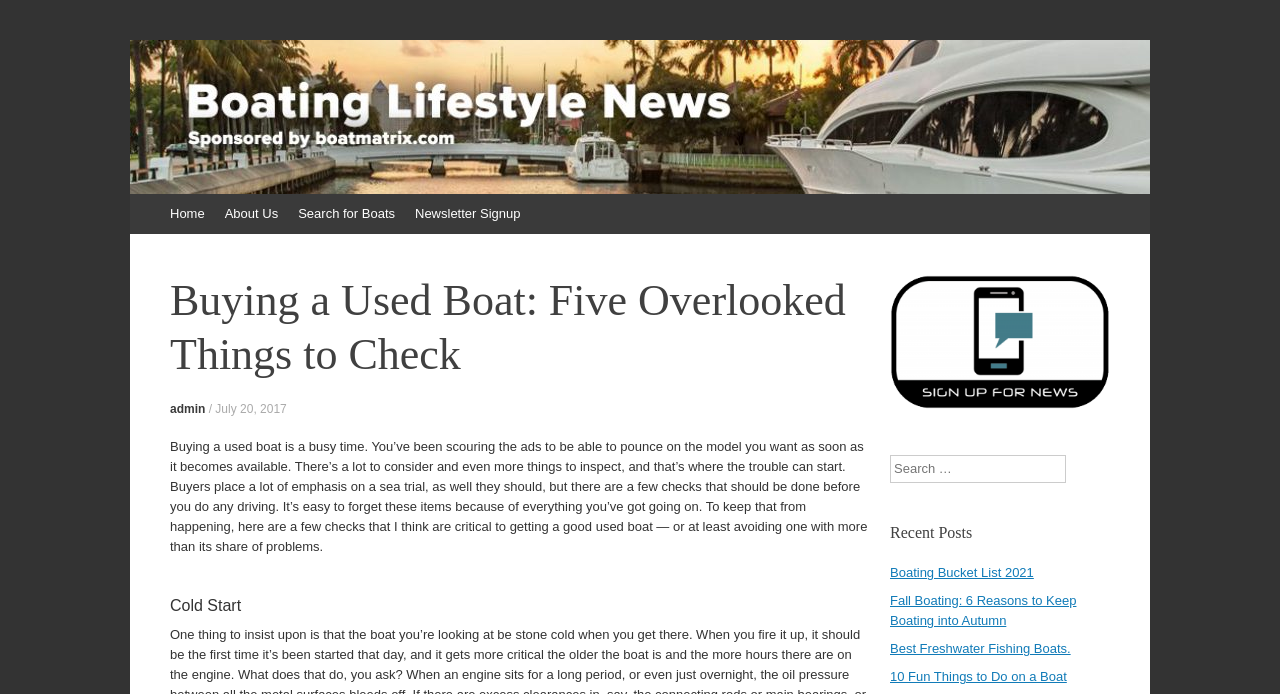Please identify the bounding box coordinates of the element's region that should be clicked to execute the following instruction: "View recent post about boating bucket list". The bounding box coordinates must be four float numbers between 0 and 1, i.e., [left, top, right, bottom].

[0.695, 0.814, 0.808, 0.836]